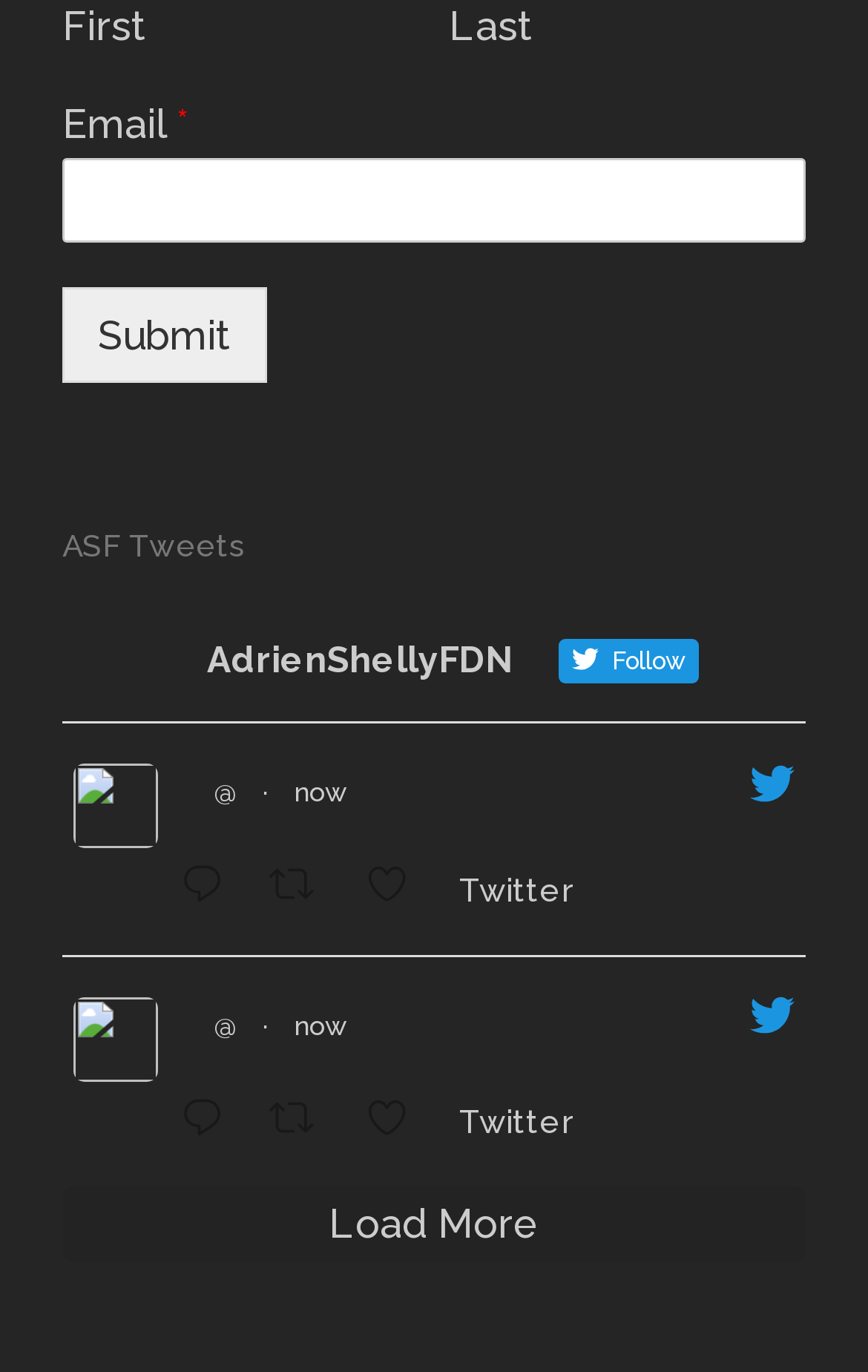Given the description Twitter, predict the bounding box coordinates of the UI element. Ensure the coordinates are in the format (top-left x, top-left y, bottom-right x, bottom-right y) and all values are between 0 and 1.

[0.516, 0.8, 0.696, 0.835]